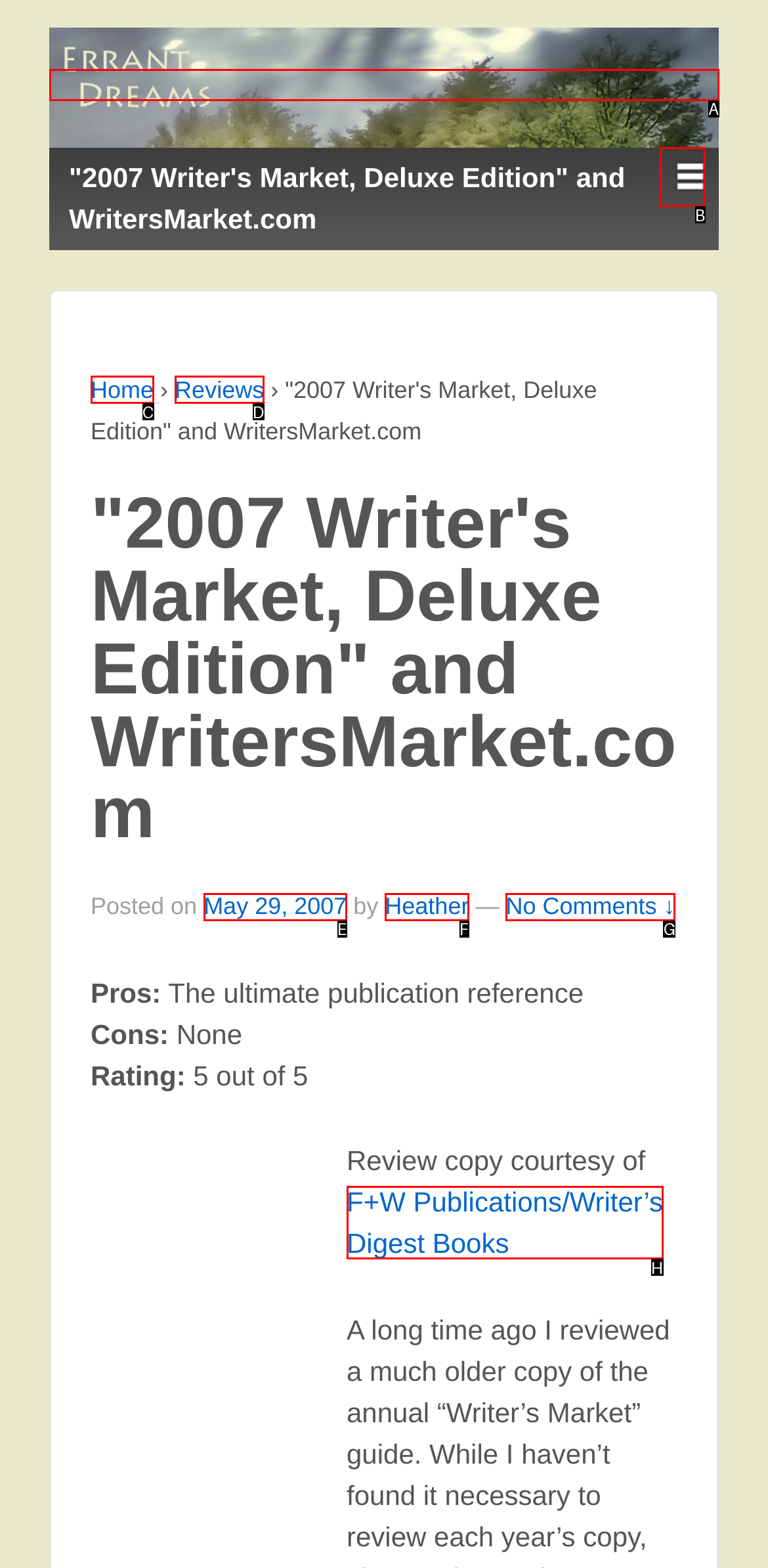Given the description: alt="Errant Dreams", select the HTML element that matches it best. Reply with the letter of the chosen option directly.

A